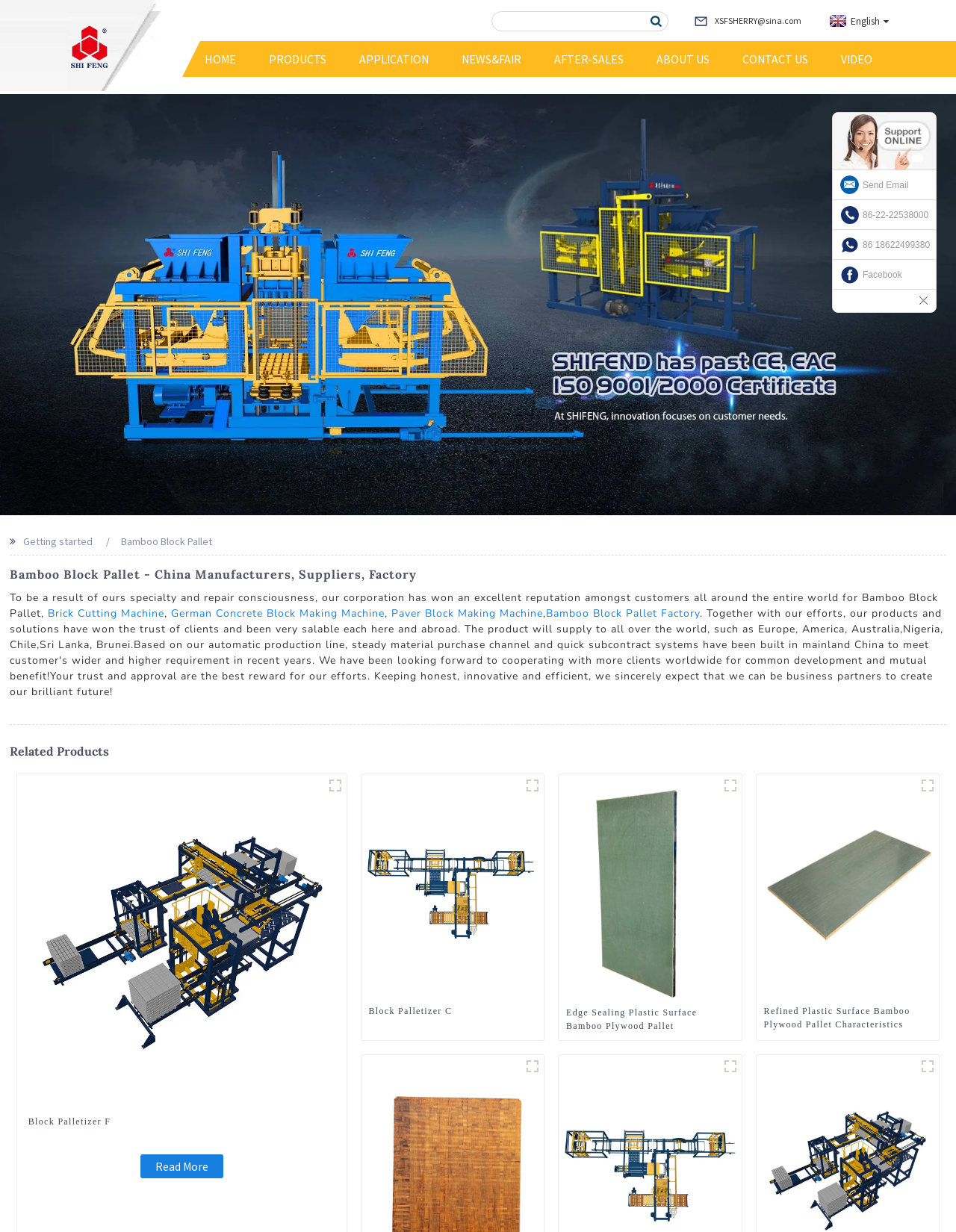Provide the bounding box coordinates for the specified HTML element described in this description: "title="block-palletizer"". The coordinates should be four float numbers ranging from 0 to 1, in the format [left, top, right, bottom].

[0.339, 0.628, 0.362, 0.647]